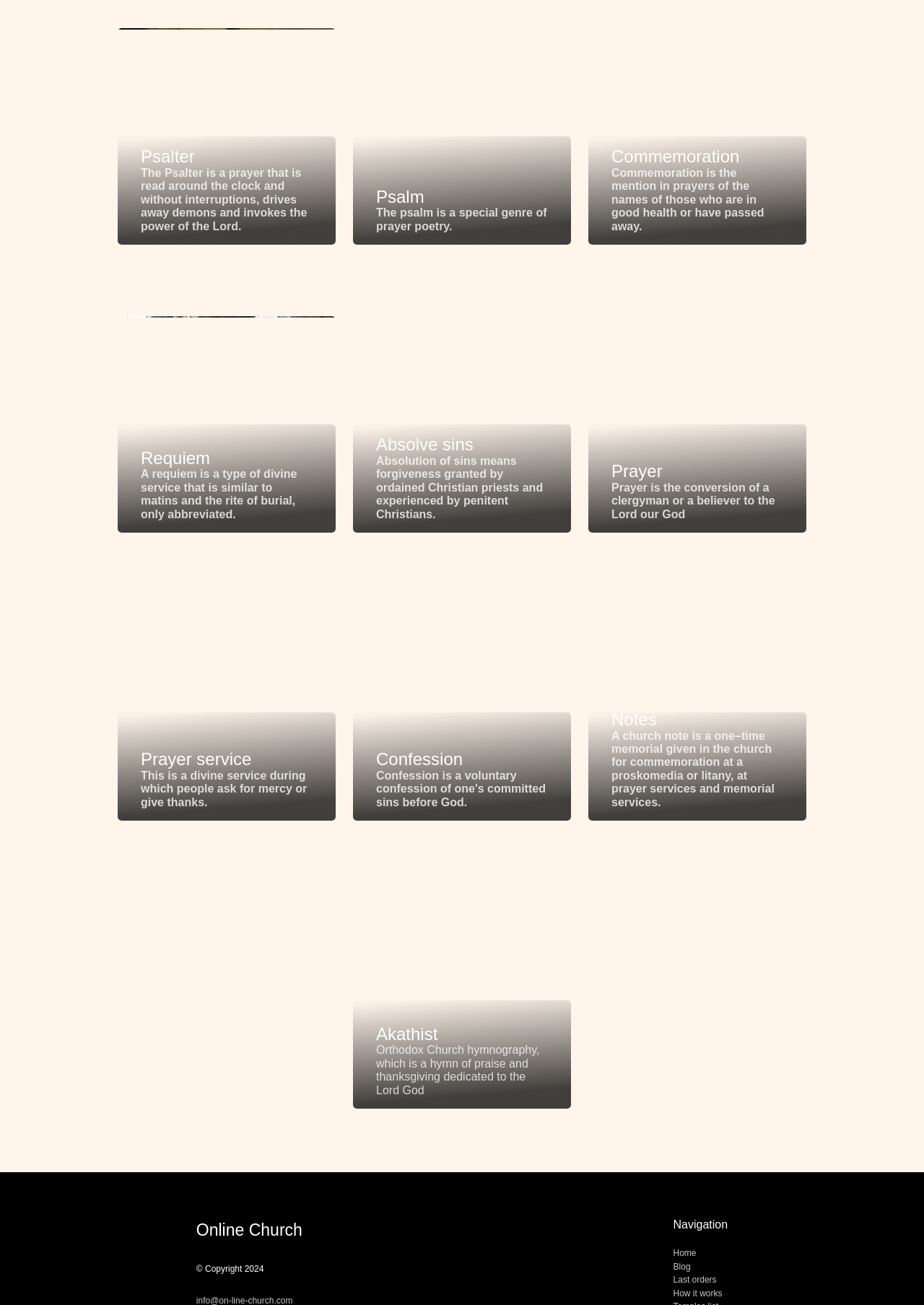Bounding box coordinates must be specified in the format (top-left x, top-left y, bottom-right x, bottom-right y). All values should be floating point numbers between 0 and 1. What are the bounding box coordinates of the UI element described as: Home

[0.729, 0.956, 0.754, 0.964]